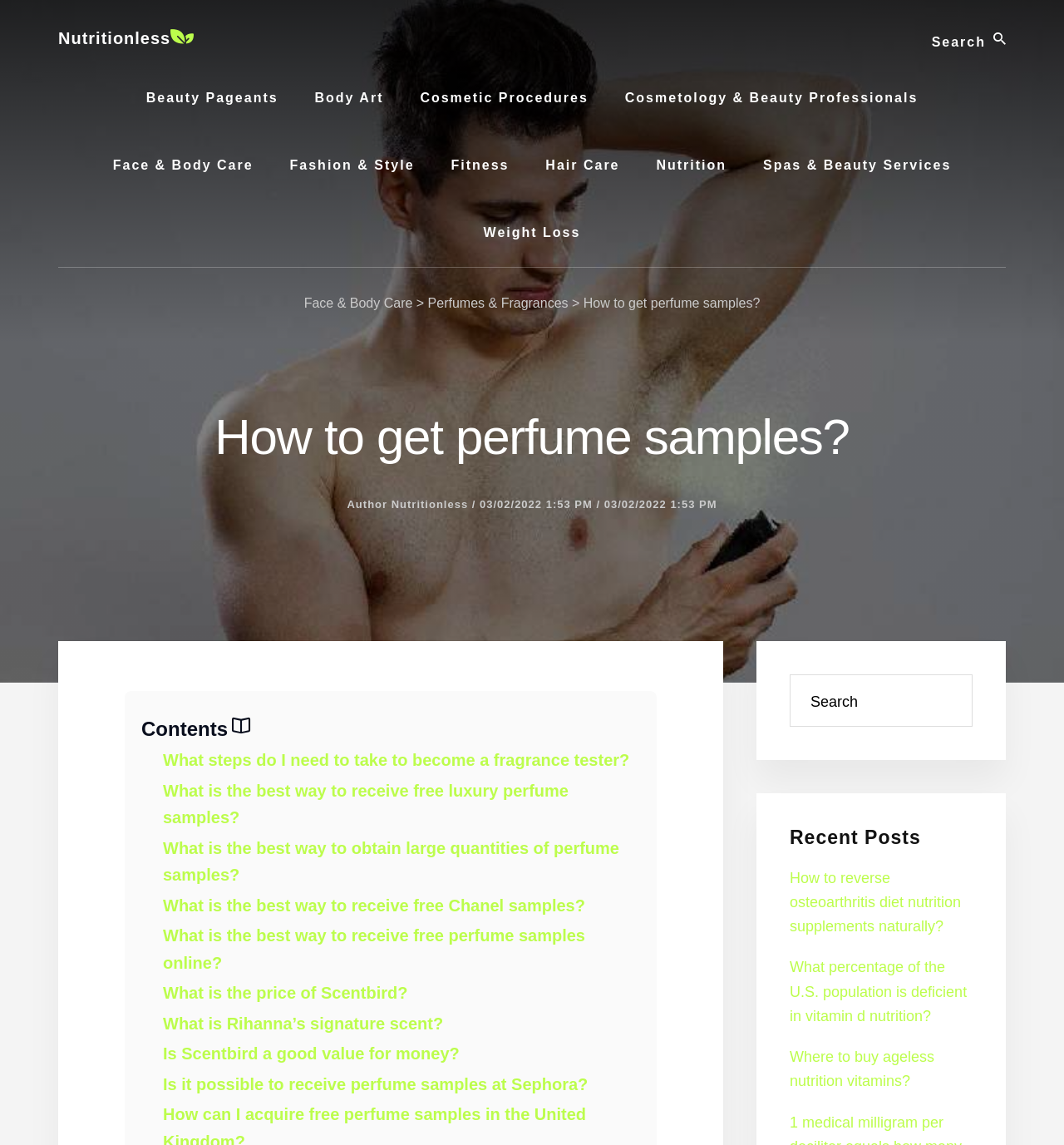Provide the bounding box coordinates for the UI element that is described as: "aria-label="Subject" name="subject" placeholder="Subject"".

None